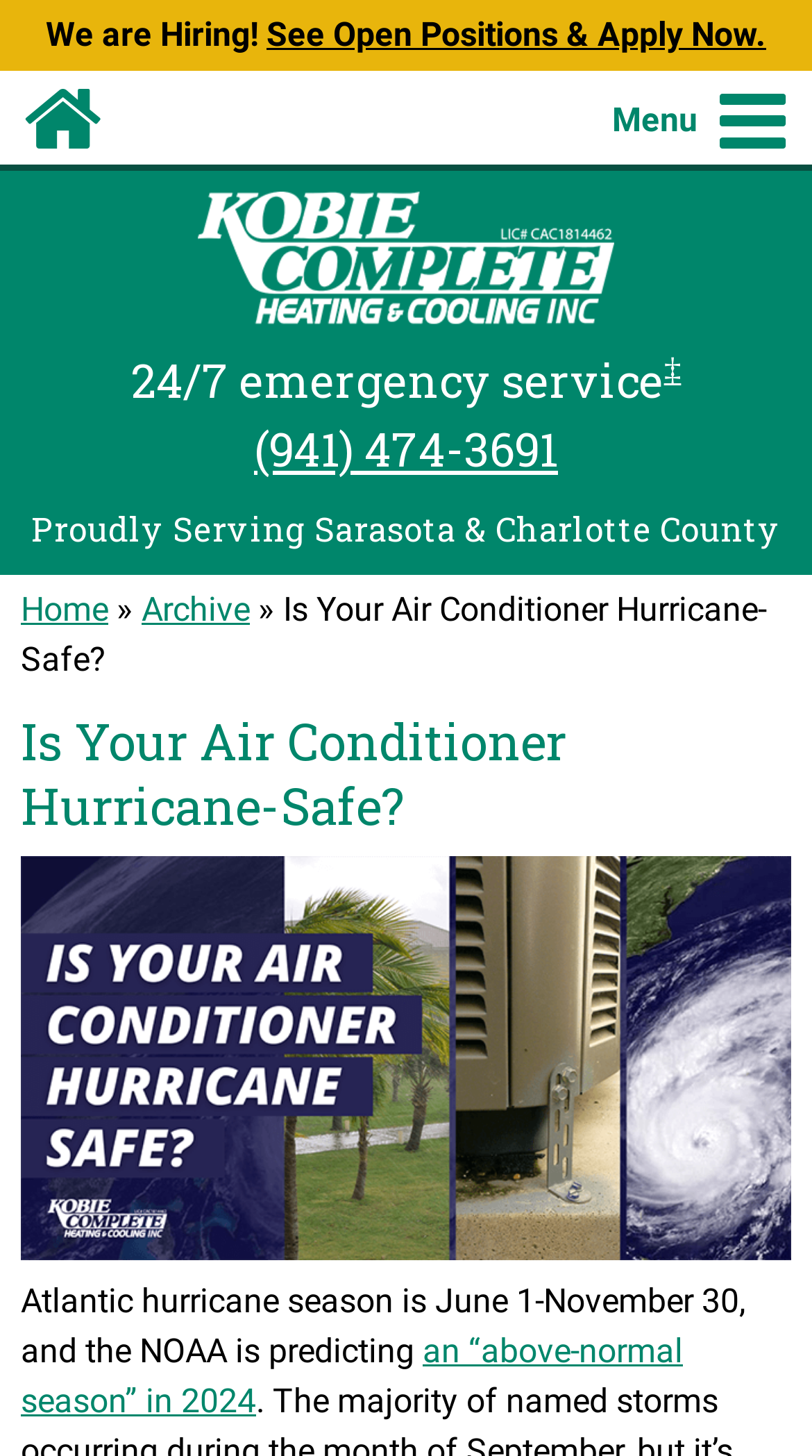Please identify the bounding box coordinates of where to click in order to follow the instruction: "Toggle navigation menu".

[0.879, 0.064, 0.974, 0.103]